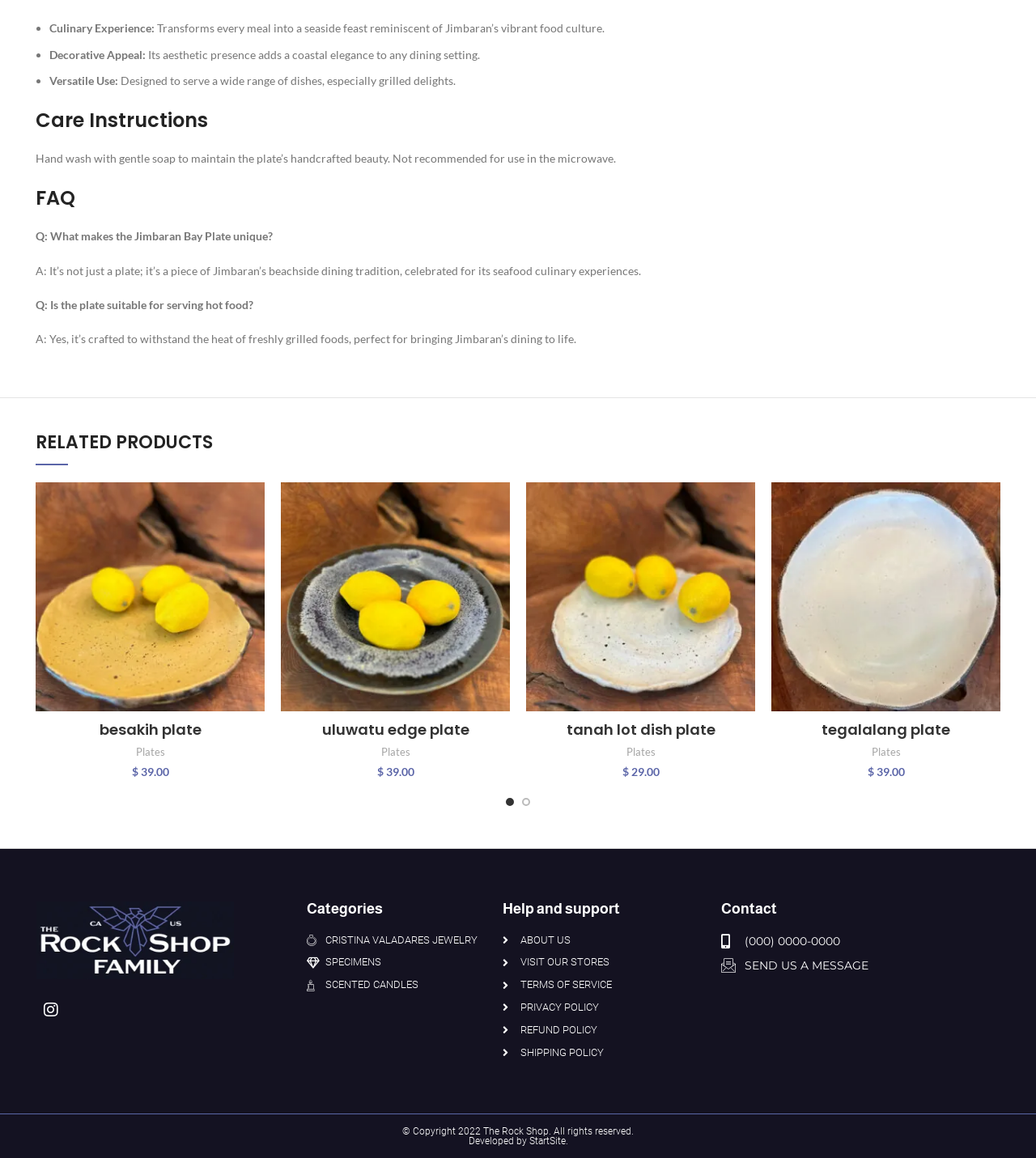Identify the bounding box for the UI element described as: "shipping policy". Ensure the coordinates are four float numbers between 0 and 1, formatted as [left, top, right, bottom].

[0.485, 0.902, 0.688, 0.916]